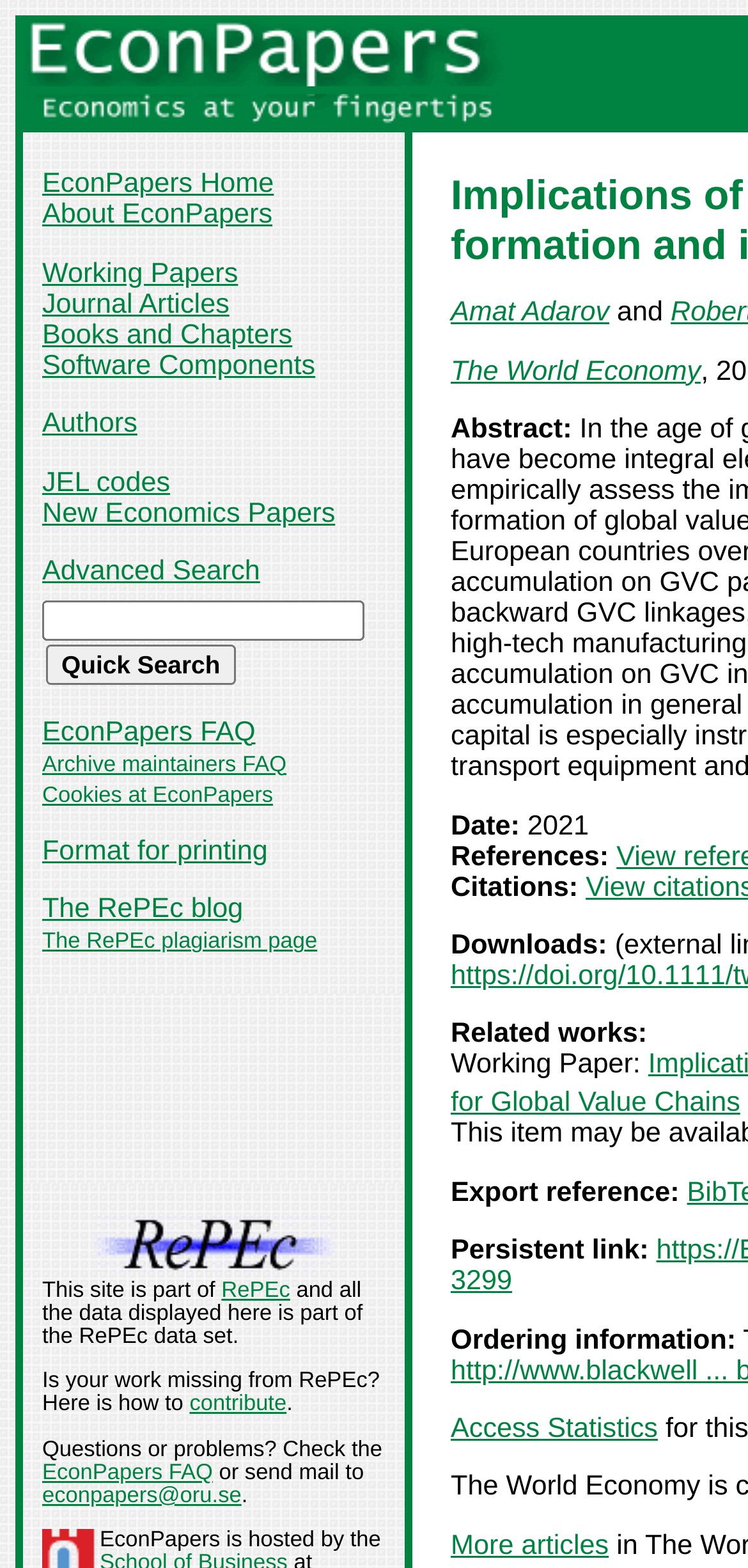Reply to the question with a single word or phrase:
Who are the authors of the paper?

Amat Adarov and Robert Stehrer